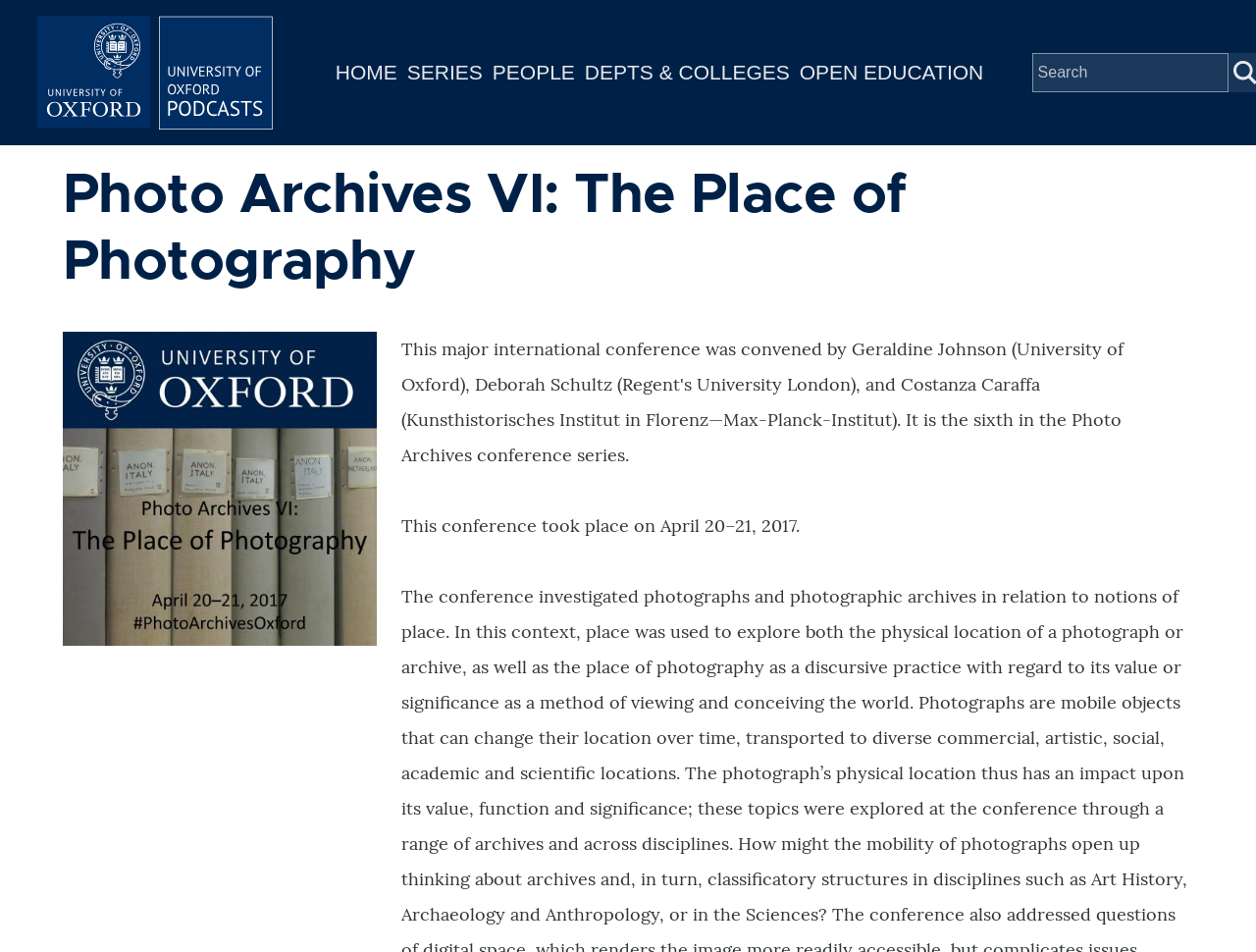Can you identify the bounding box coordinates of the clickable region needed to carry out this instruction: 'view photo archives VI'? The coordinates should be four float numbers within the range of 0 to 1, stated as [left, top, right, bottom].

[0.05, 0.349, 0.3, 0.679]